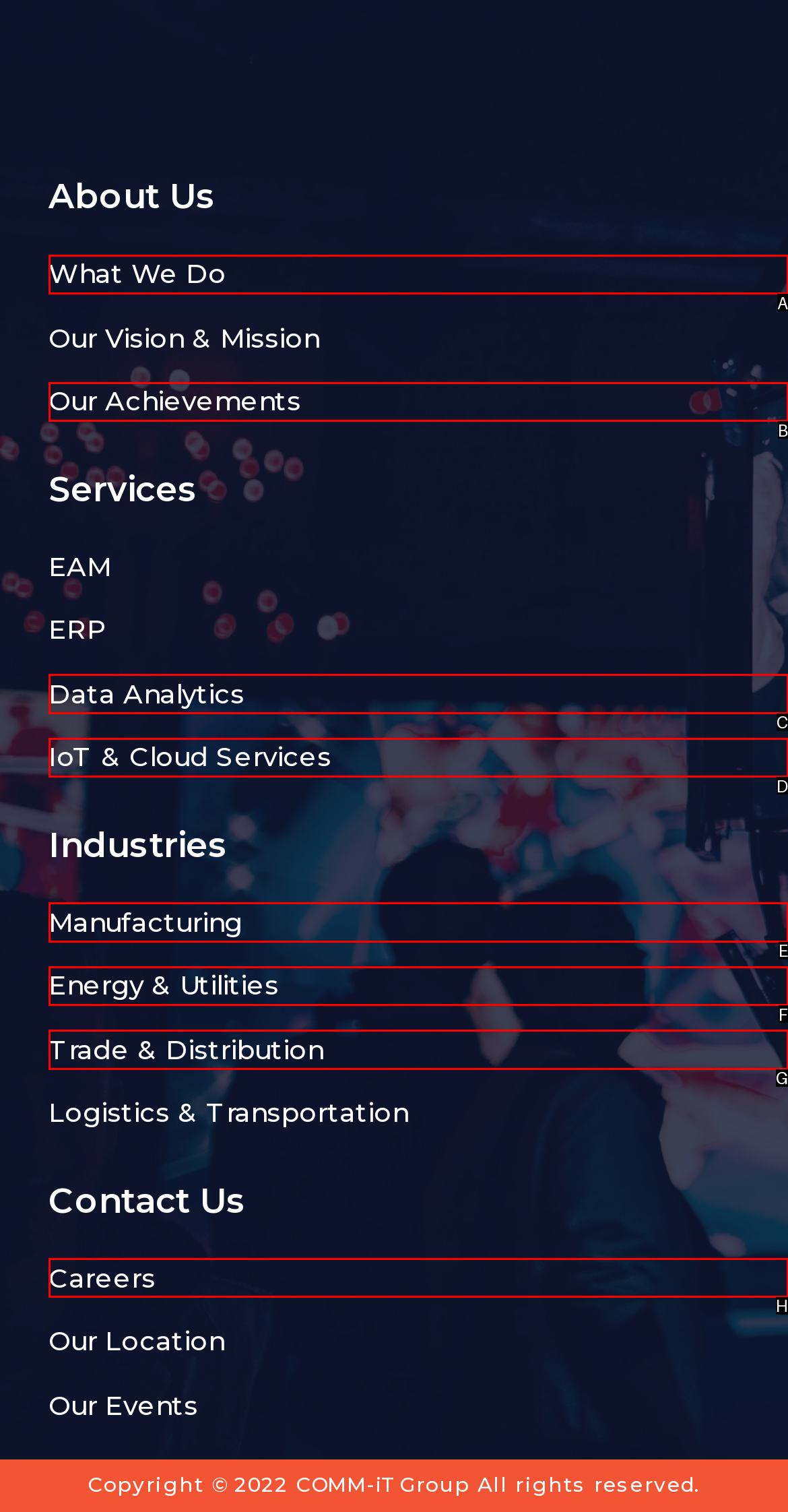Tell me which letter corresponds to the UI element that should be clicked to fulfill this instruction: View career opportunities
Answer using the letter of the chosen option directly.

H